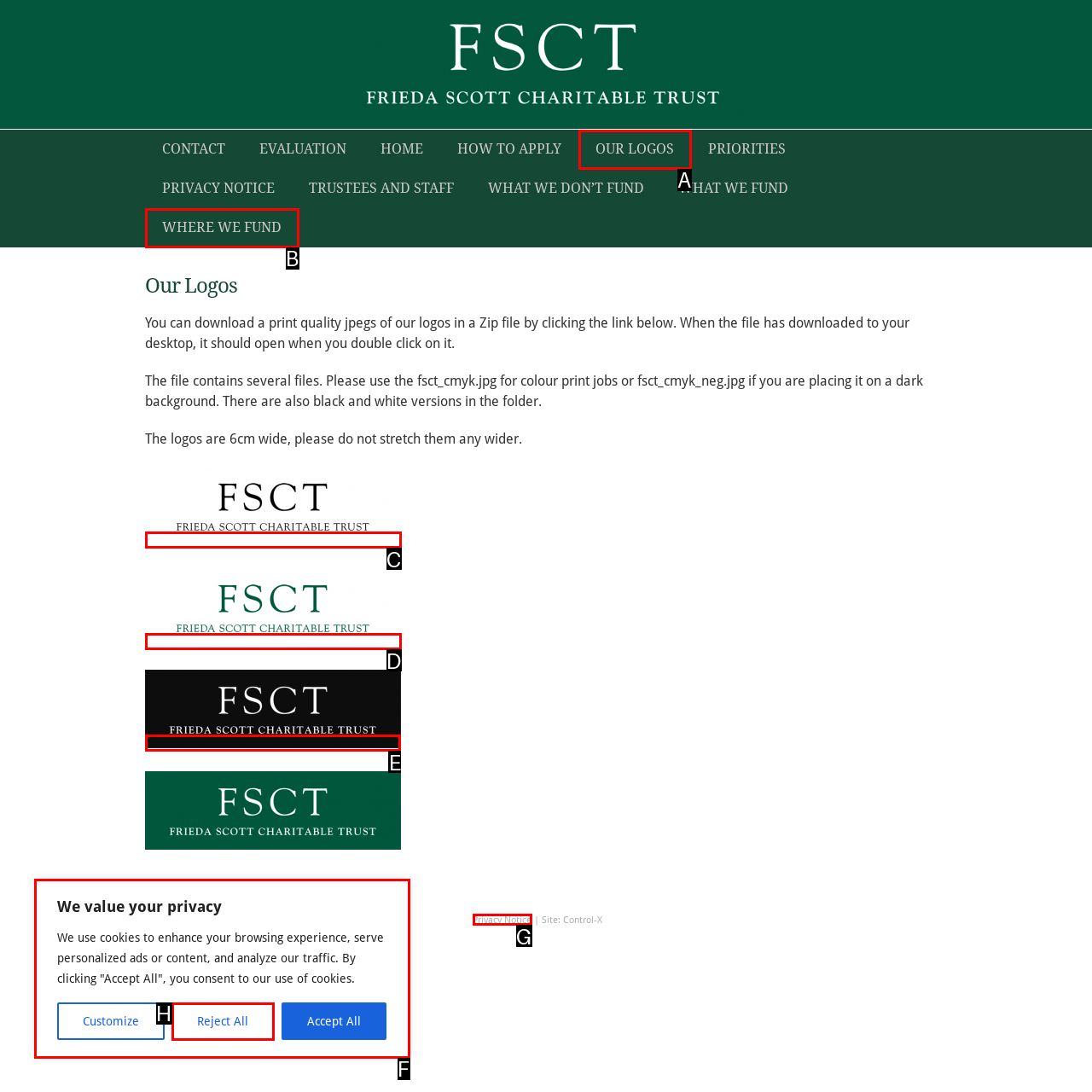Select the appropriate HTML element to click for the following task: view fsct_bw logo
Answer with the letter of the selected option from the given choices directly.

E